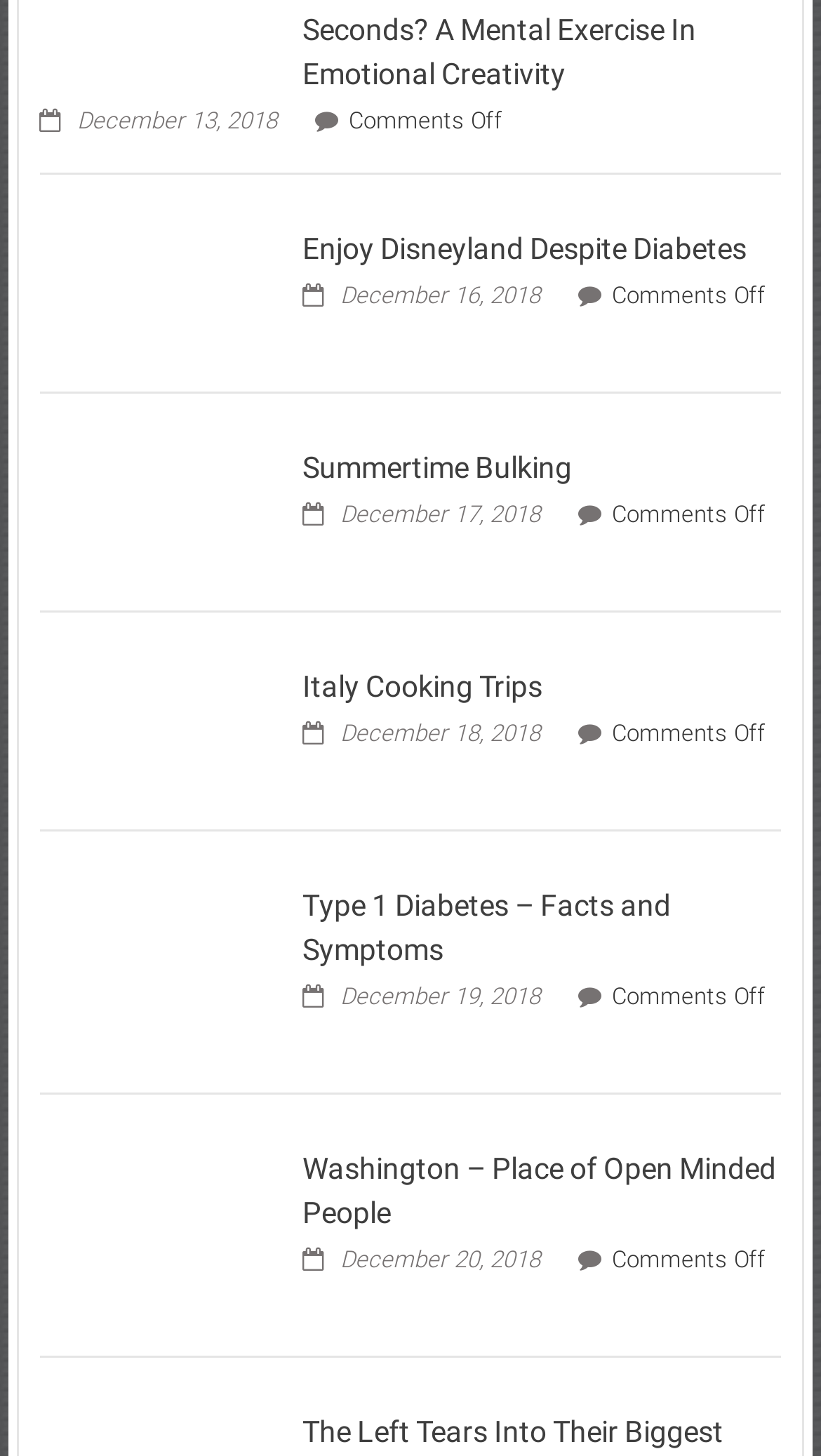Give a succinct answer to this question in a single word or phrase: 
How many articles are on this webpage?

9